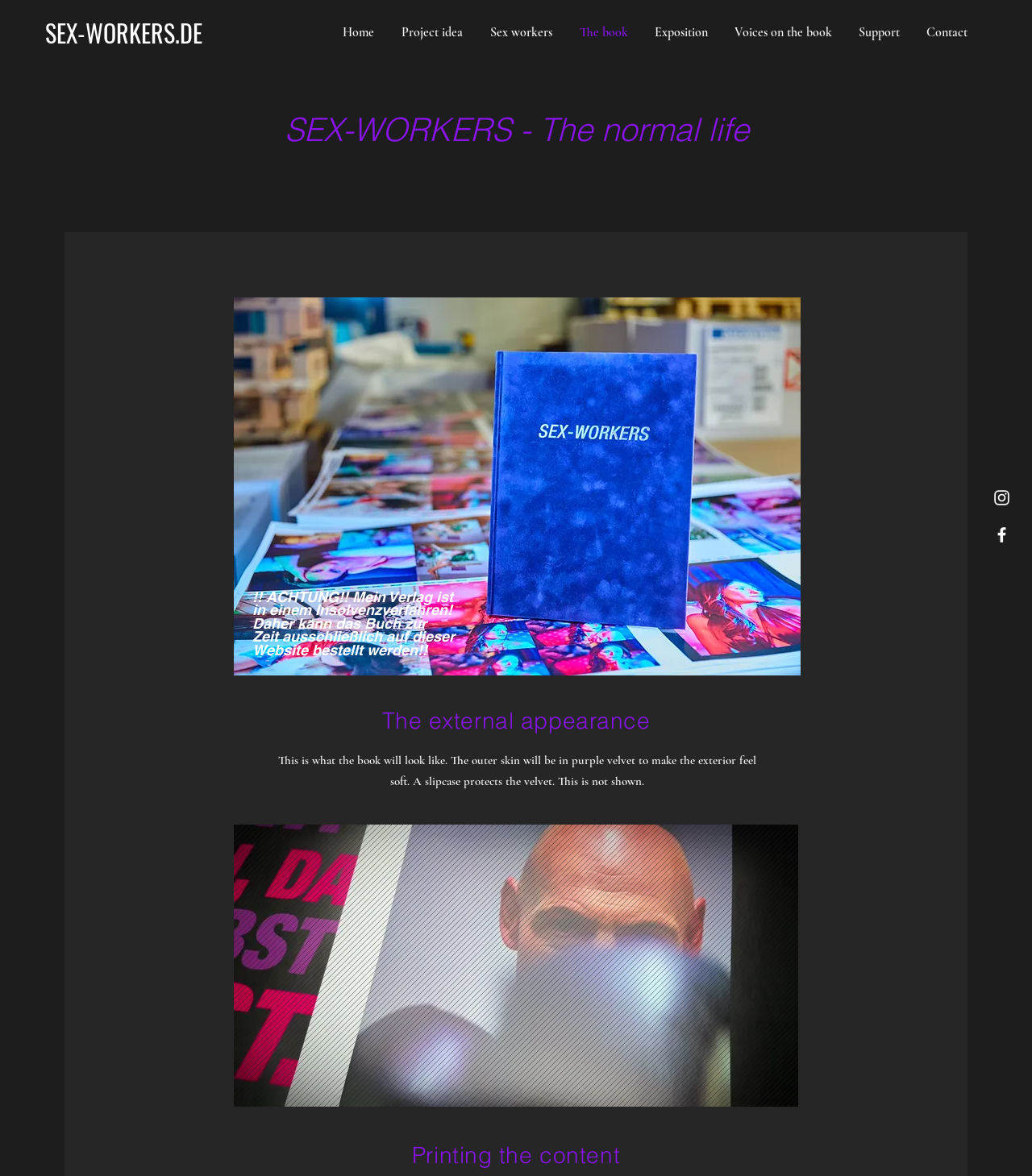Describe all significant elements and features of the webpage.

The webpage is about a book titled "Sex-Workers - Das ganz normale Leben" (Sex-Workers - The Normal Life). At the top left, there is a link to the website "SEX-WORKERS.DE". Below it, a navigation menu is situated, containing links to various sections of the website, including "Home", "Project idea", "Sex workers", "The book", "Exposition", "Voices on the book", "Support", and "Contact".

On the top right, there is a social bar with links to Instagram and Facebook, each accompanied by an icon. The main content of the webpage is divided into sections. The first section has a heading "SEX-WORKERS - The normal life" and features a large image of the book cover, which takes up most of the width of the page.

Below the image, there is a section with a heading "The external appearance" and a description of the book's design, including its purple velvet cover and slipcase. This section also contains a static text block with more details about the book's design.

Further down, there is a warning message in a heading, stating that the publisher is in insolvency proceedings and that the book can only be ordered on this website. Next to this message, there is a video button labeled "Video Druck Sex-Workers Buch Play video".

The final section has a heading "Printing the content" and appears to be related to the book's production process. Overall, the webpage provides information about the book, its design, and its availability, as well as links to related sections and social media profiles.